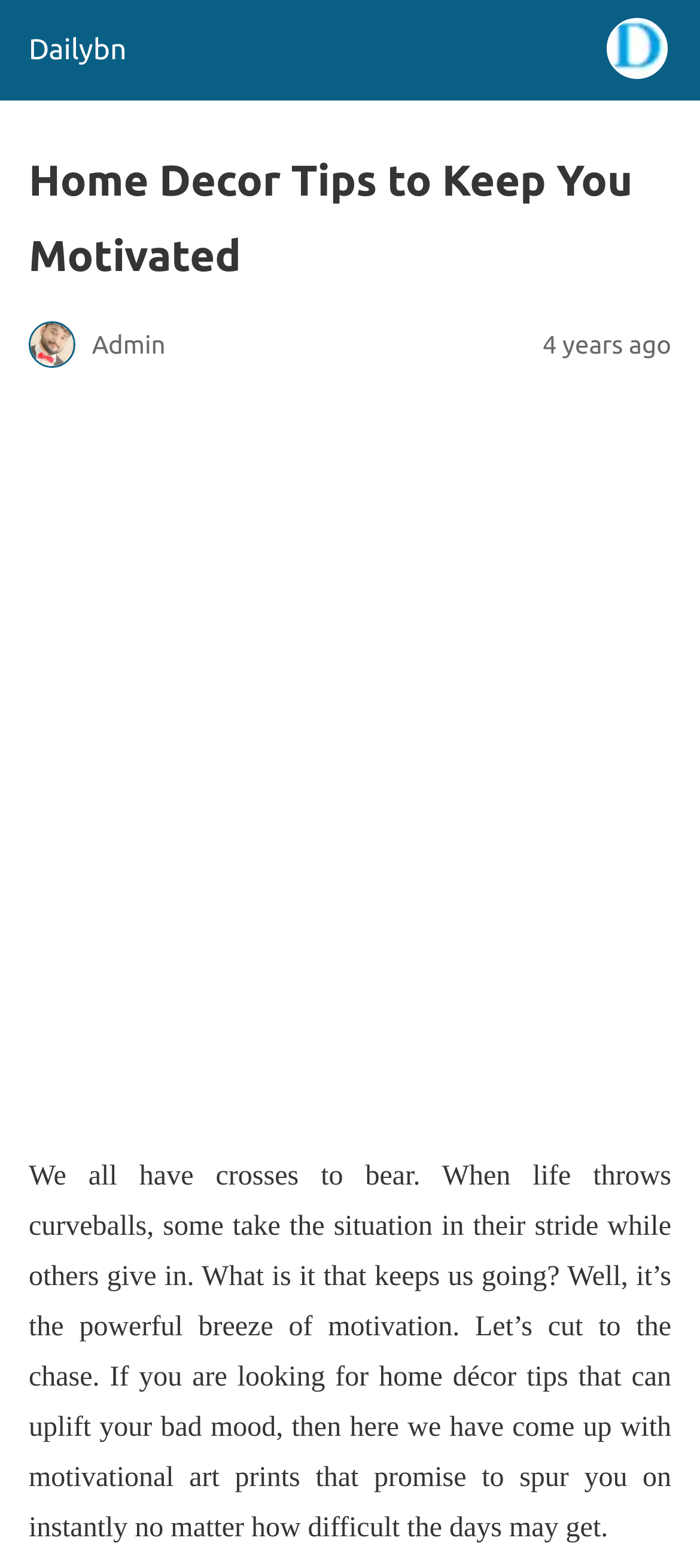How long ago was the article written?
Provide an in-depth and detailed explanation in response to the question.

The time element on the webpage indicates that the article was written 4 years ago, as stated in the text '4 years ago'.